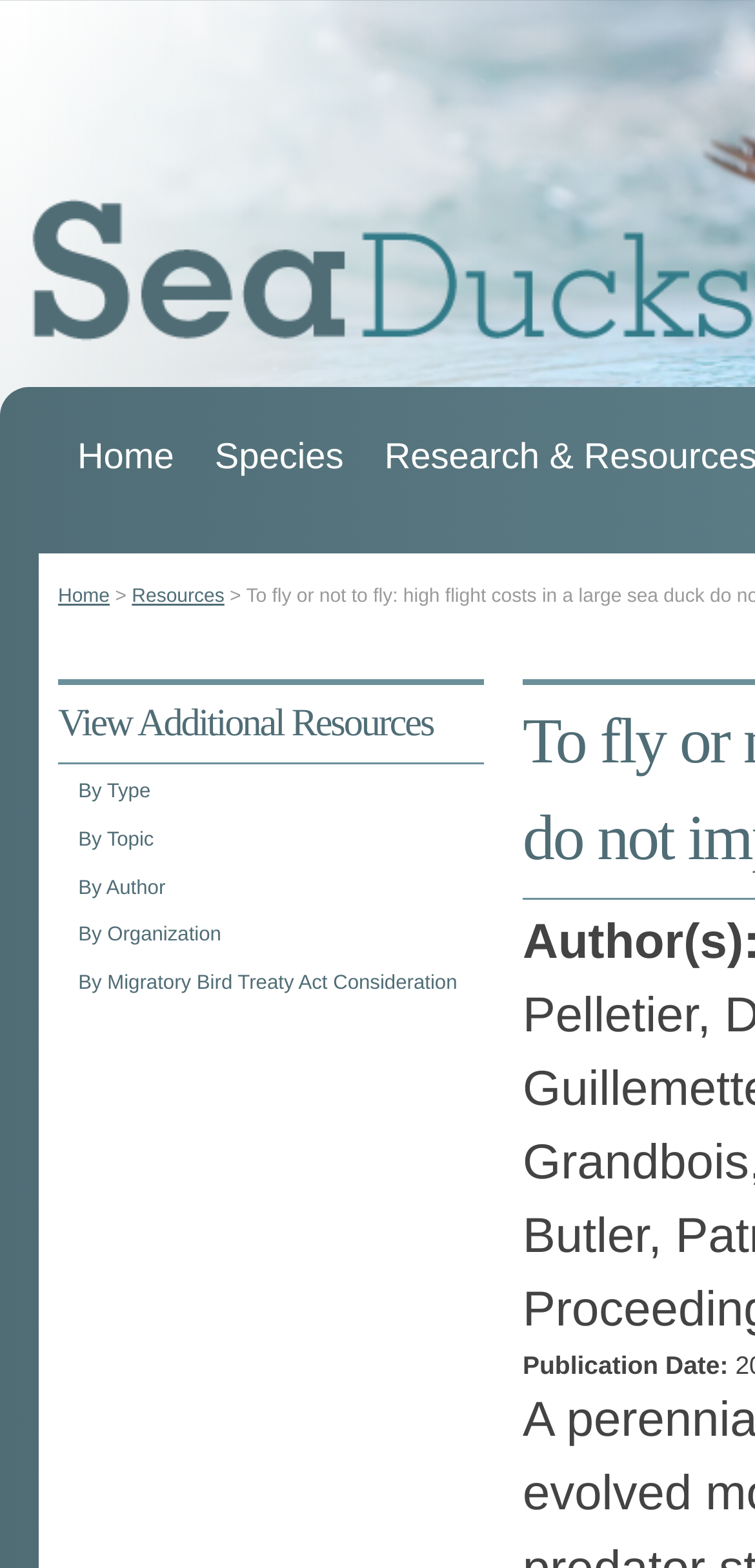Elaborate on the different components and information displayed on the webpage.

The webpage is about a publication on SeaDucks.org, with a focus on the topic "To fly or not to fly: high flight costs in a large sea duck do not imply an expensive lifestyle". 

At the top of the page, there is a main menu with links to "Home" and "Species". Below the main menu, there is a "You are here" section, which indicates the current location in the website's hierarchy. This section contains links to "Home" and "Resources", with a ">" symbol in between.

Further down, there is a section titled "View Additional Resources", which provides links to filter resources by different criteria, including "By Type", "By Topic", "By Author", "By Organization", and "By Migratory Bird Treaty Act Consideration". 

On the right side of the page, there is a section displaying the publication date.